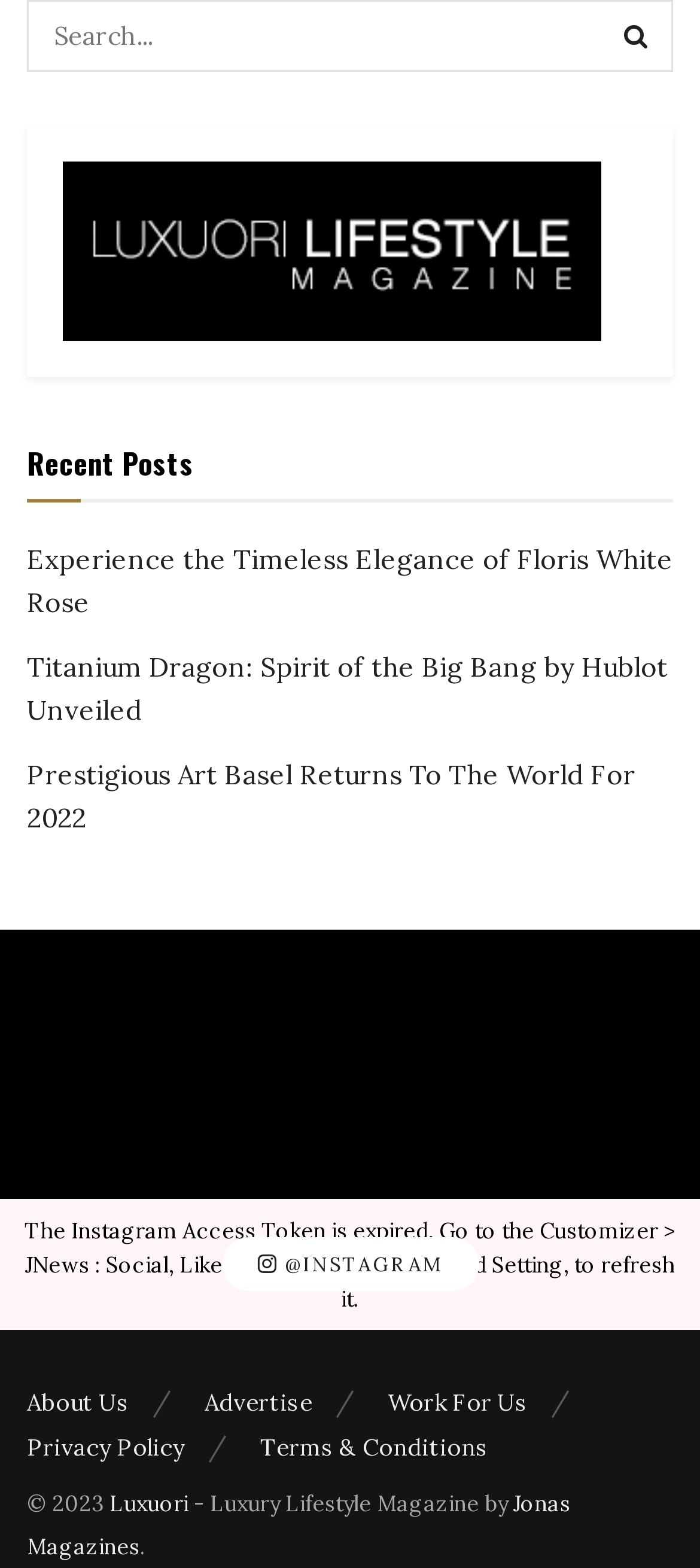Find the bounding box coordinates of the area to click in order to follow the instruction: "Visit the About Us page".

[0.038, 0.885, 0.185, 0.904]